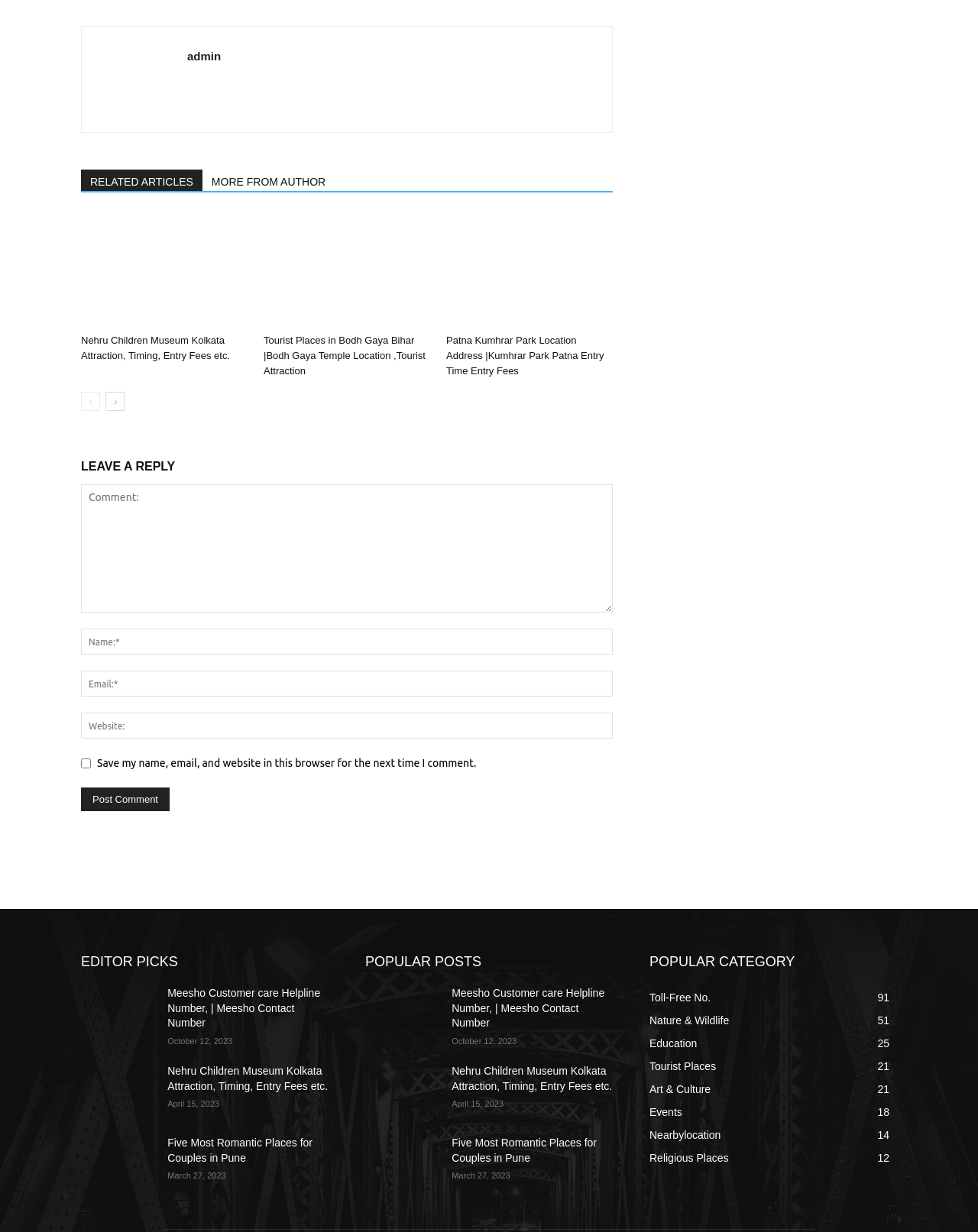How many links are there under 'EDITOR PICKS'?
Based on the image, answer the question with as much detail as possible.

I counted the number of links under the heading 'EDITOR PICKS' which is located at [0.083, 0.771, 0.336, 0.791] and found 3 links listed.